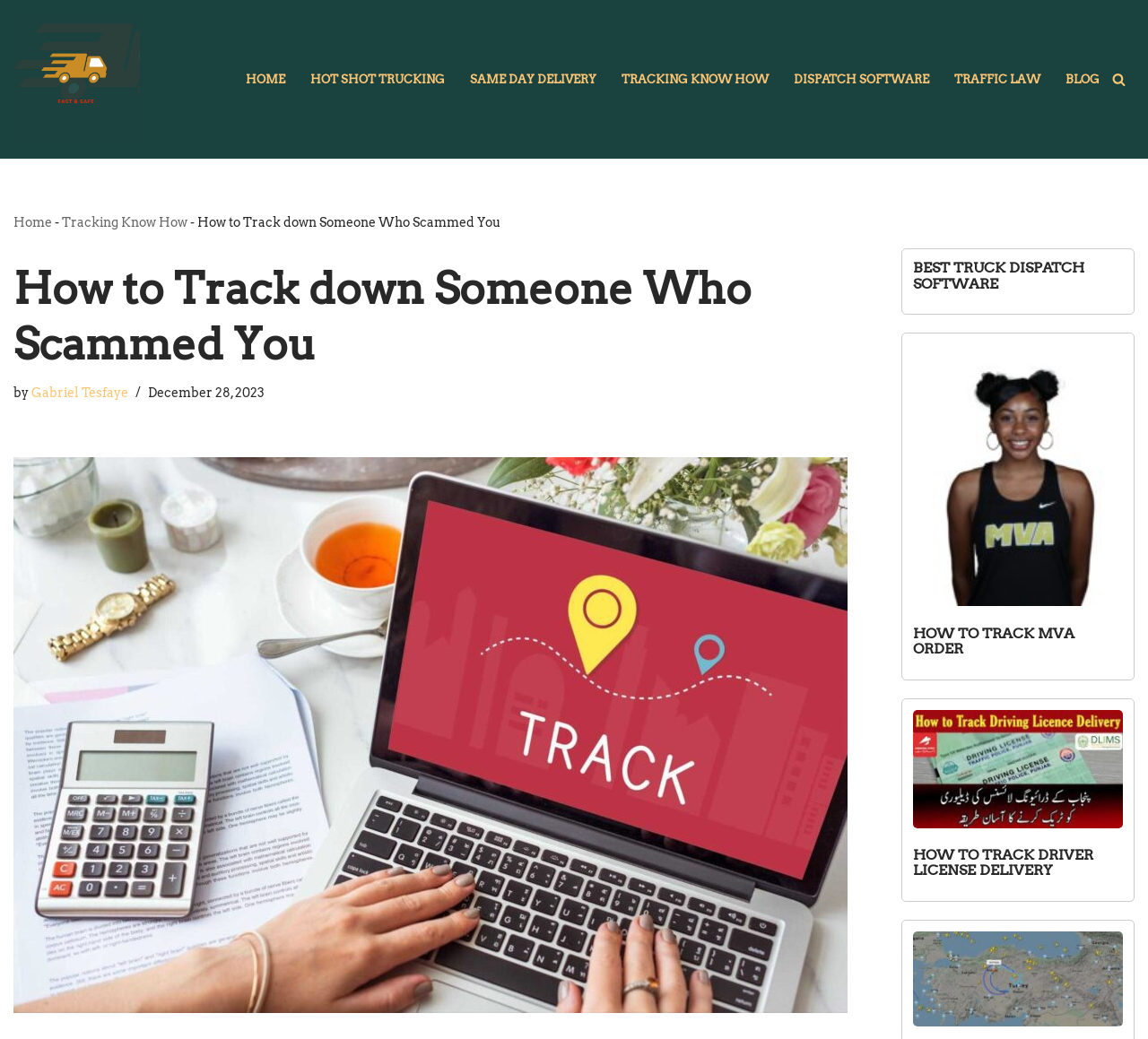Identify the bounding box coordinates of the region that should be clicked to execute the following instruction: "Click on the 'HOME' link".

[0.214, 0.066, 0.248, 0.087]